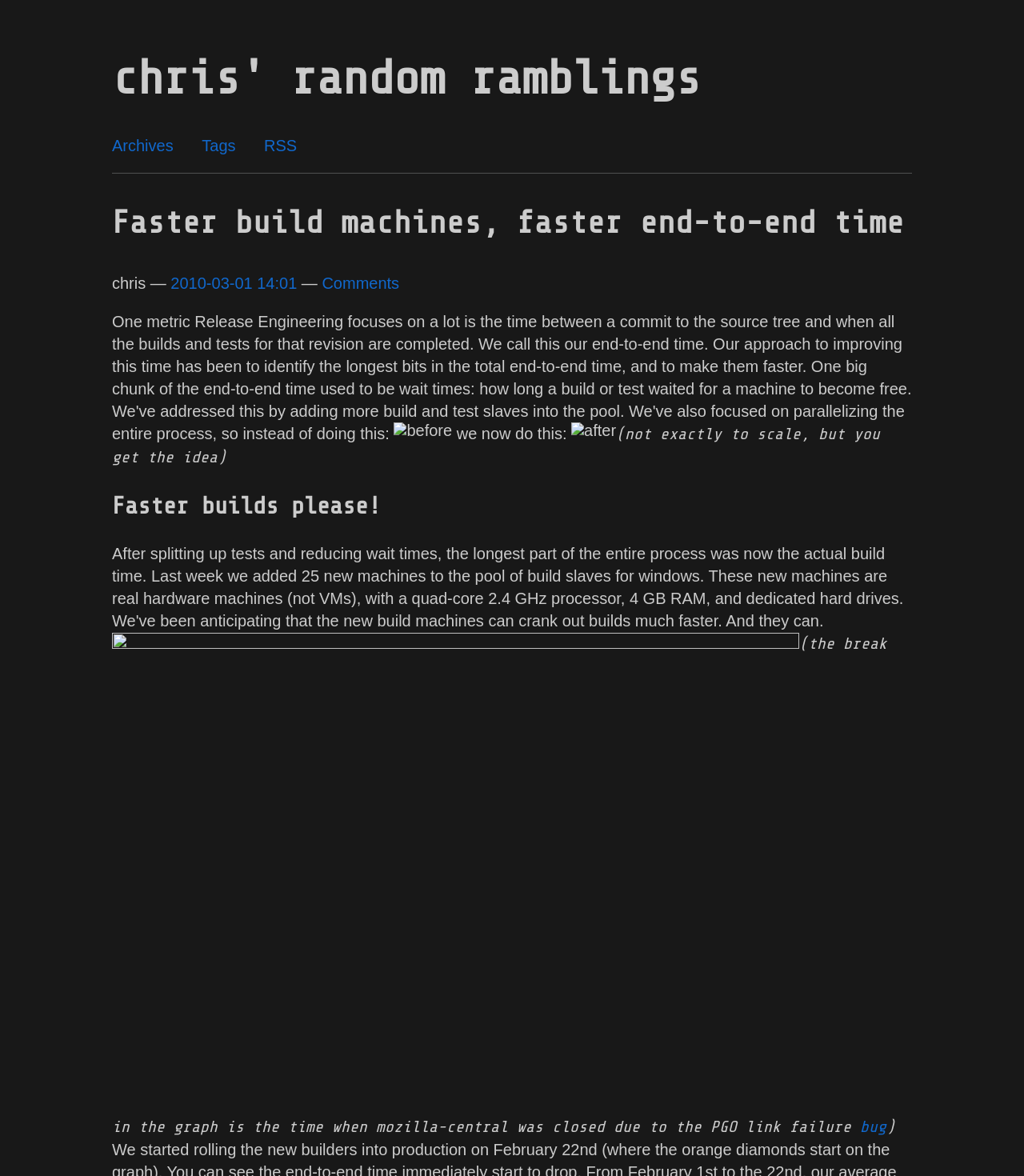Illustrate the webpage's structure and main components comprehensively.

The webpage appears to be a blog post titled "Faster build machines, faster end-to-end time" on a website called "chris' random ramblings". At the top left, there is a link to skip to the main content. The website's title "chris' random ramblings" is displayed prominently, with a link to the same title next to it. Below this, there are three links to "Archives", "Tags", and "RSS" aligned horizontally.

The main content of the blog post starts with a heading that matches the title, followed by the author's name "chris" and the date "2010-03-01 14:01". There is a link to "Comments" below this. The blog post discusses the importance of reducing the time between a commit to the source tree and when all the builds and tests for that revision are completed. 

The post includes two images, labeled "before" and "after", which are displayed side by side, with a brief description "we now do this:" in between. Below this, there is a note "(not exactly to scale, but you get the idea)". 

Further down, there is a heading "Faster builds please!", followed by a large image that takes up most of the width of the page. Below this image, there is a paragraph of text that discusses a graph, with a link to a "bug" mentioned in the text. The graph is not shown, but its description is provided.